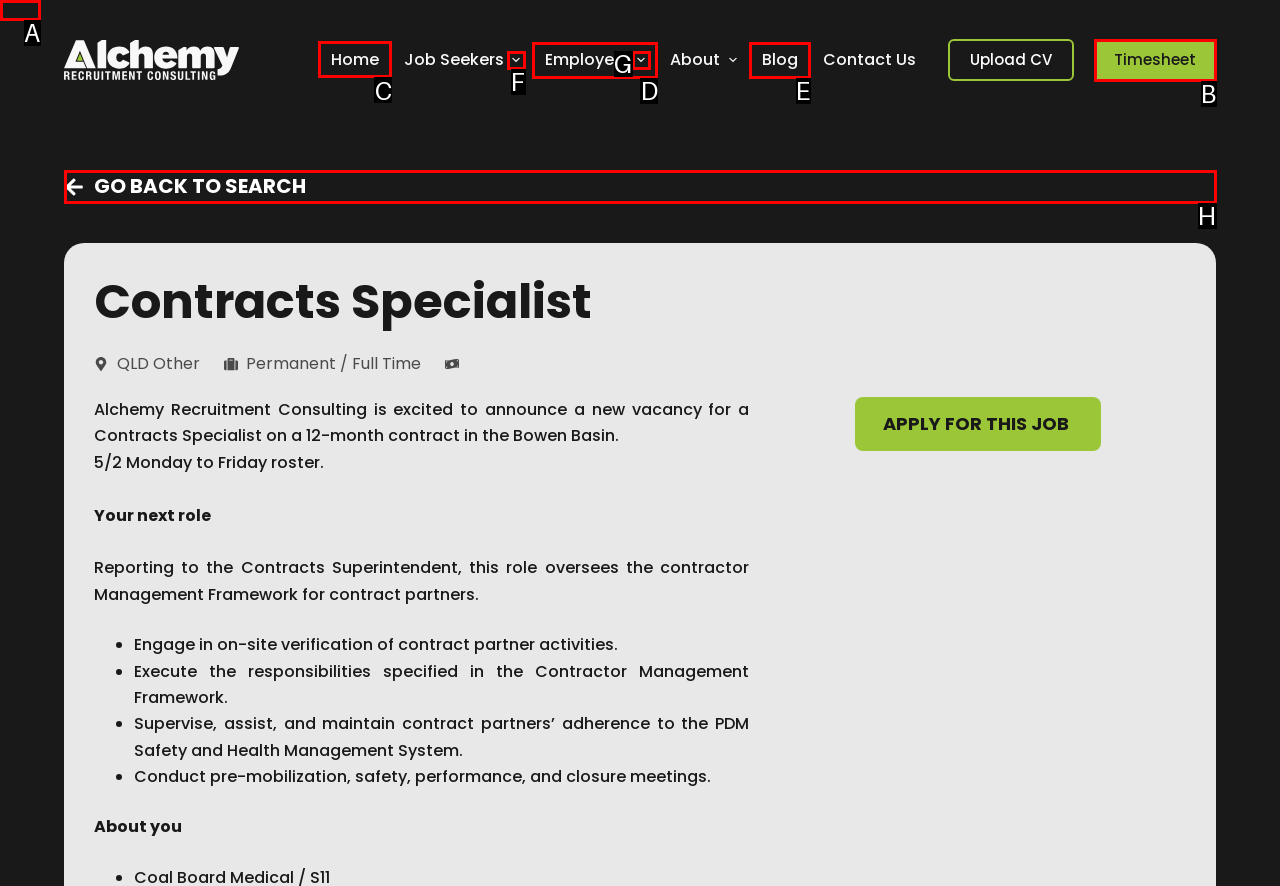Look at the highlighted elements in the screenshot and tell me which letter corresponds to the task: Click on the 'Home' menu item.

C